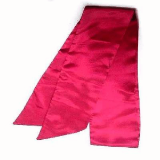Craft a thorough explanation of what is depicted in the image.

This image showcases a striking red satin scarf, specifically labeled as the "WN-125 SEAMLESS SATIN 64" SCARF IN SOLID RED." The scarf's luxurious fabric glistens, highlighting its smooth texture and vibrant color, making it an elegant accessory for various outfits. Ideal for adding a pop of color to any ensemble, this scarf measures 64 inches, making it versatile for styling. Whether wrapped around the neck, used as a hair accessory, or tied to a handbag, this item offers a chic flair to women's fashion. Priced at $7.00, it represents an affordable yet stylish choice among the bestsellers in the accessory category.